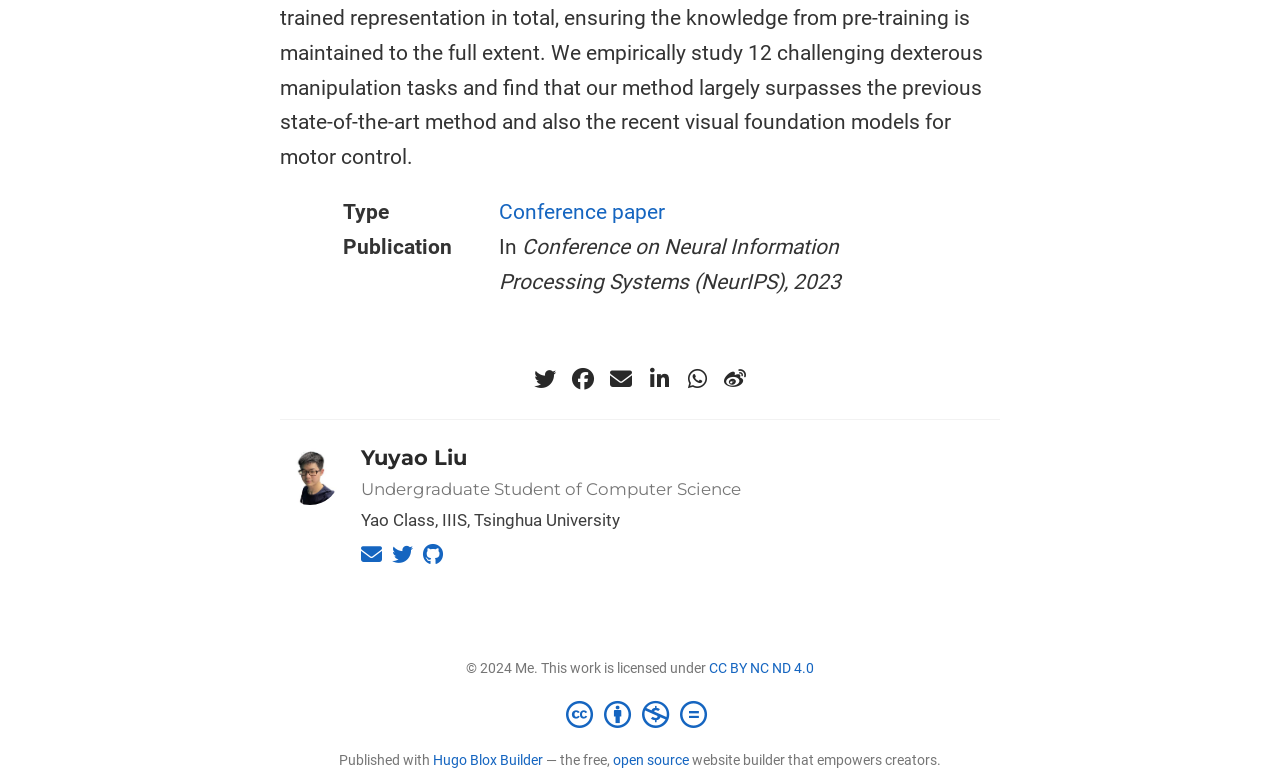What is the name of the university the author attends?
Refer to the image and give a detailed response to the question.

The name of the university is mentioned in the static text element with the text 'Yao Class, IIIS, Tsinghua University'. This information is located below the author's field of study, indicating that it is a description of the author's academic affiliation.